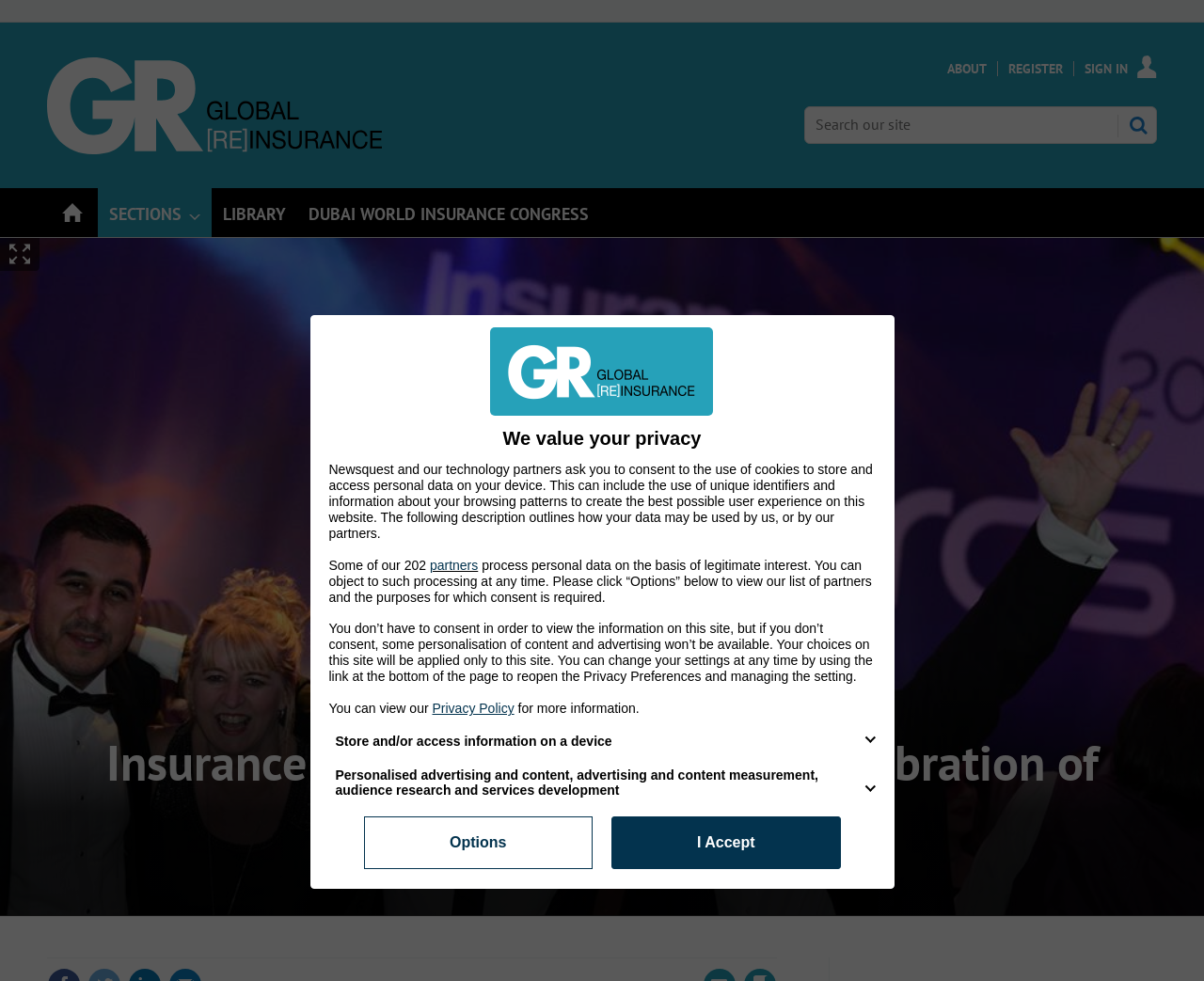Determine the coordinates of the bounding box for the clickable area needed to execute this instruction: "Sign in to your account".

[0.901, 0.062, 0.961, 0.078]